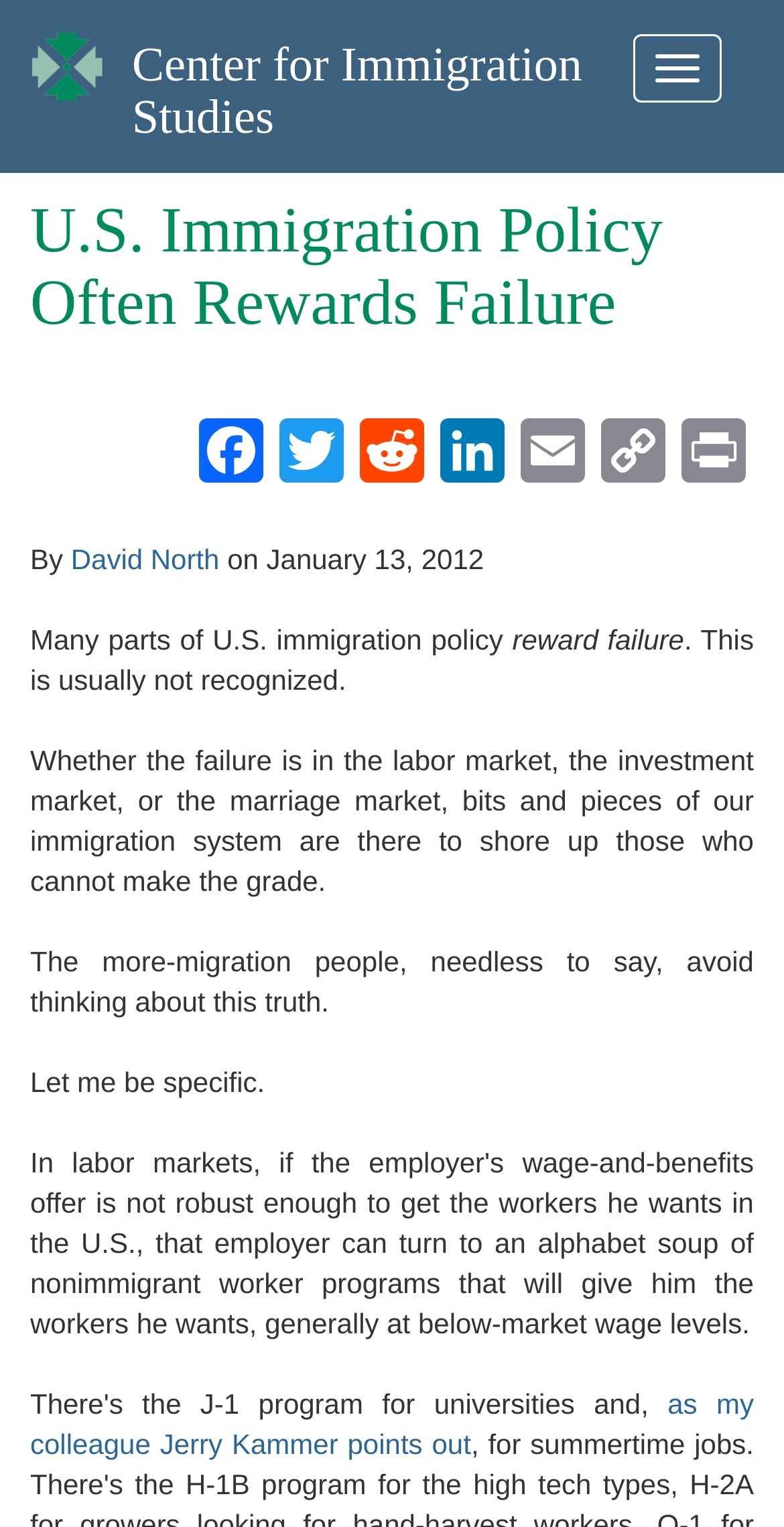Identify the headline of the webpage and generate its text content.

U.S. Immigration Policy Often Rewards Failure